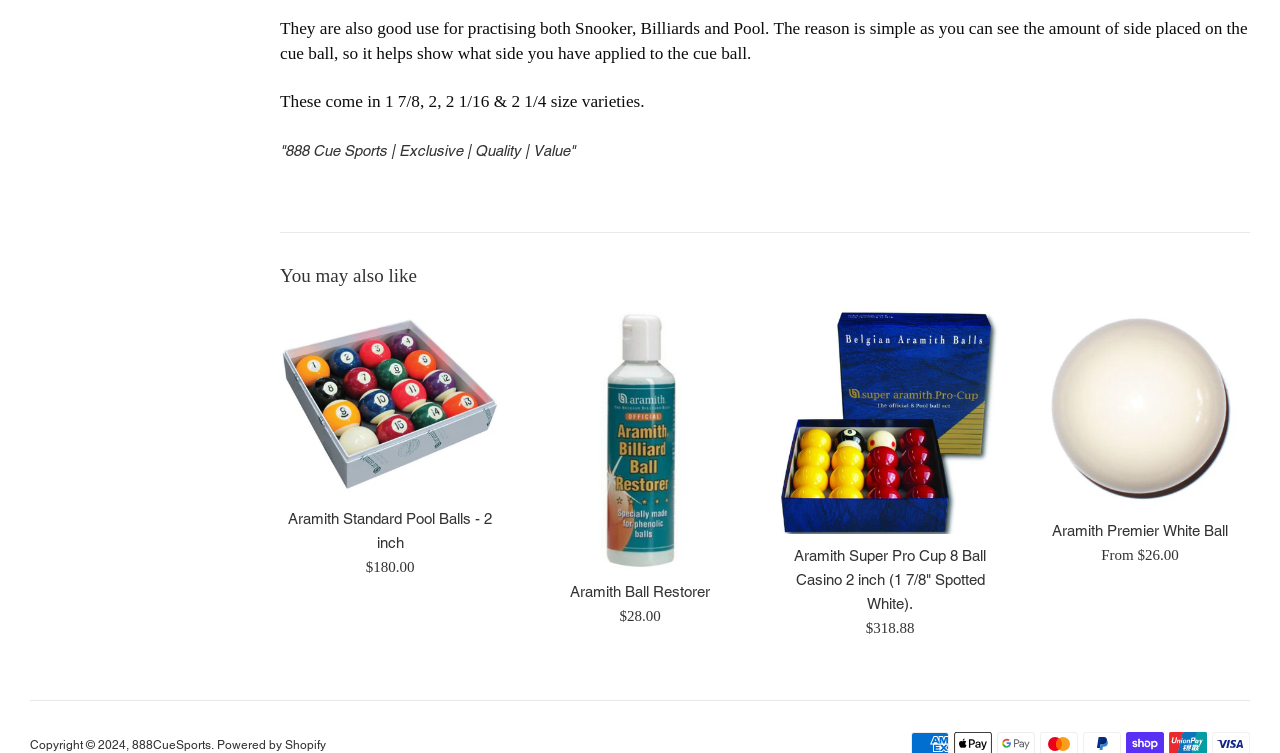Reply to the question with a single word or phrase:
What is the price of Aramith Standard Pool Balls?

$180.00